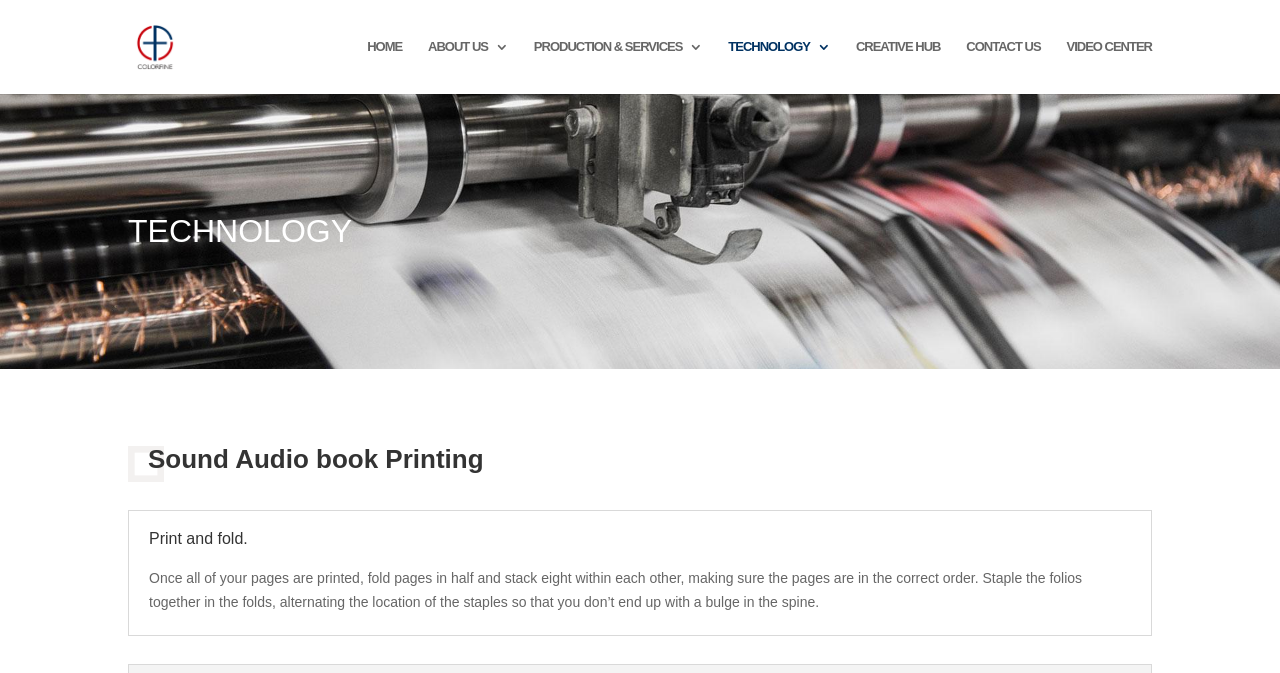Given the element description "HOME", identify the bounding box of the corresponding UI element.

[0.287, 0.059, 0.314, 0.14]